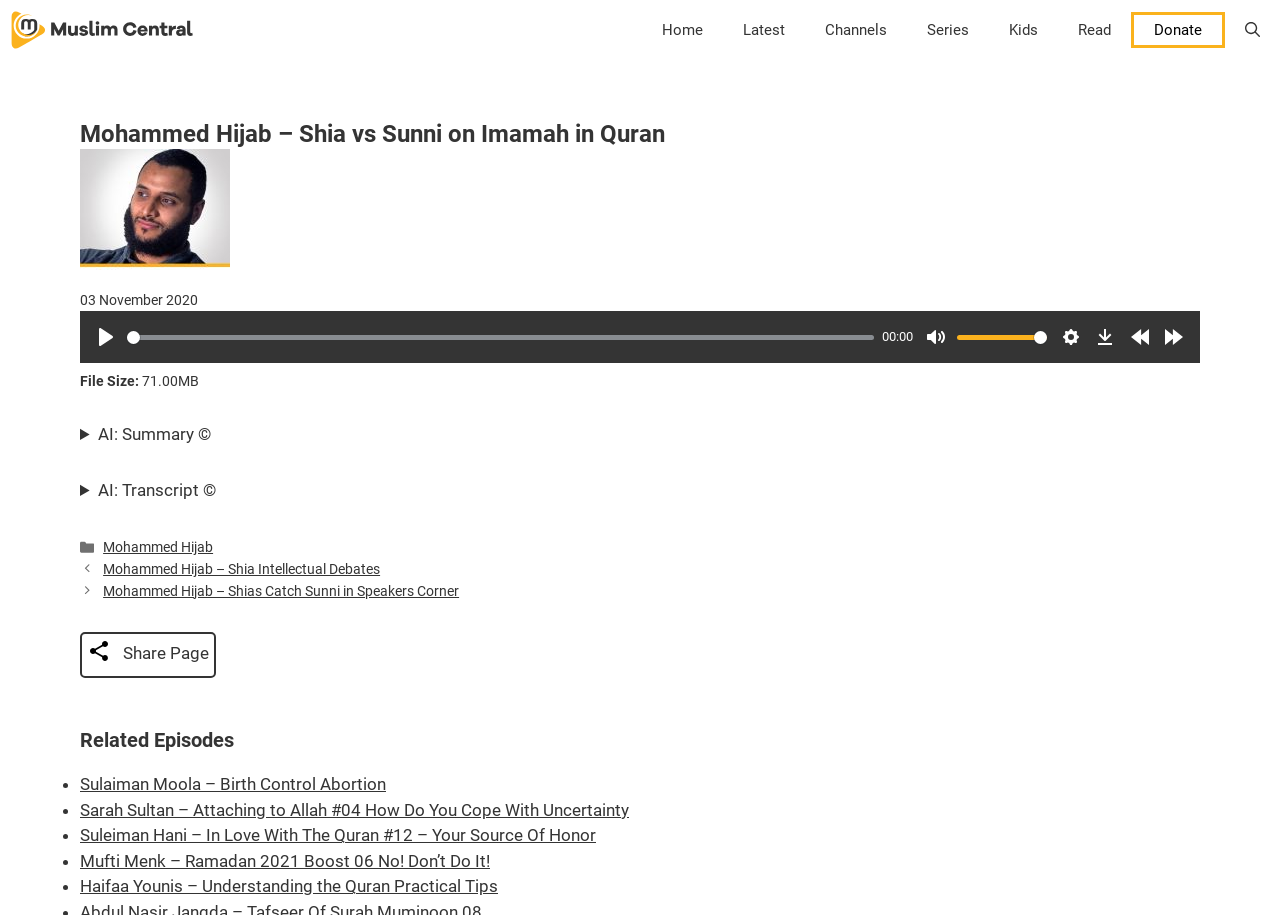Provide a short answer to the following question with just one word or phrase: What is the purpose of the 'Download' button?

To download the audio lecture